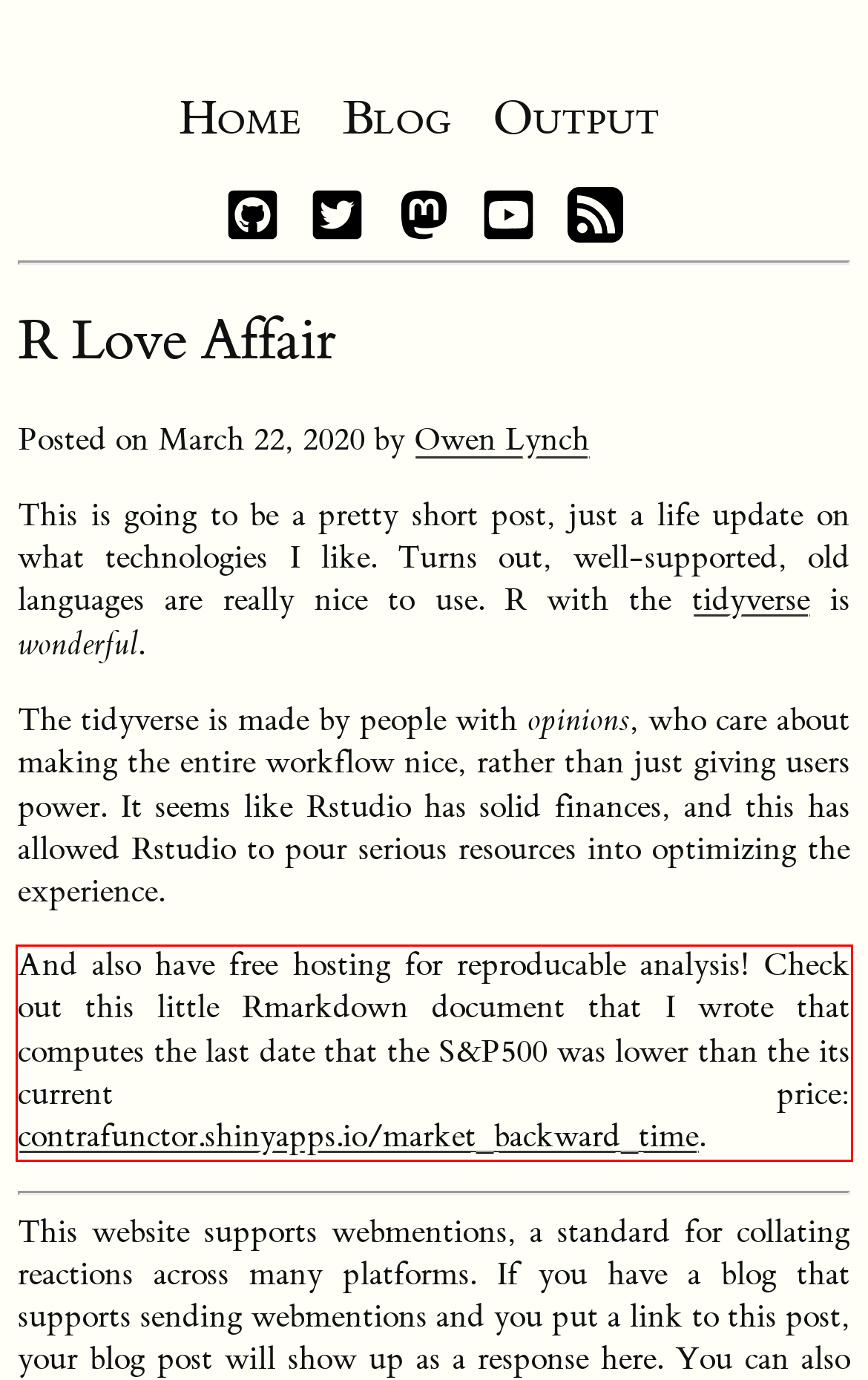You have a screenshot of a webpage with a red bounding box. Identify and extract the text content located inside the red bounding box.

And also have free hosting for reproducable analysis! Check out this little Rmarkdown document that I wrote that computes the last date that the S&P500 was lower than the its current price: contrafunctor.shinyapps.io/market_backward_time.